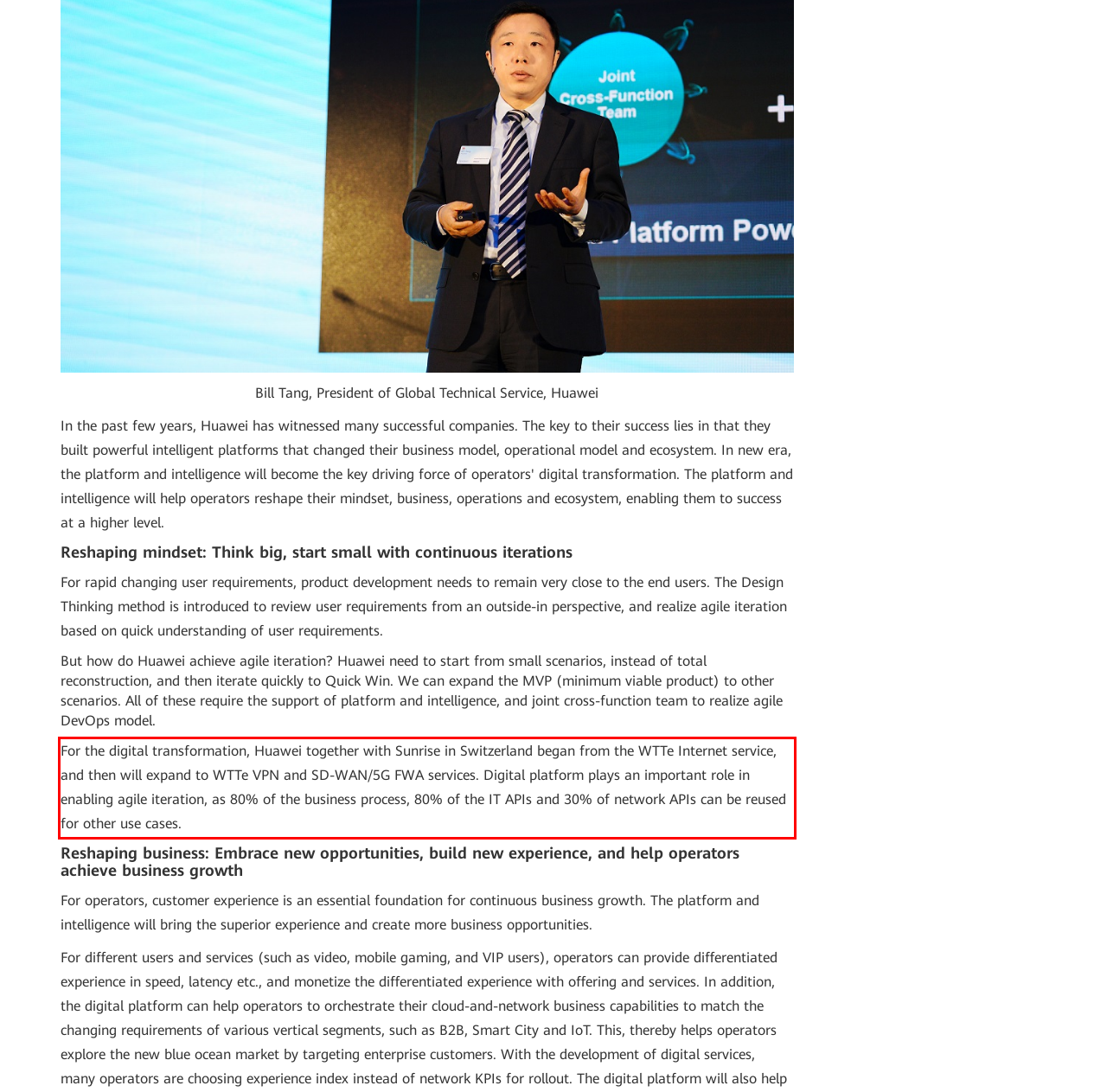Given a webpage screenshot, identify the text inside the red bounding box using OCR and extract it.

For the digital transformation, Huawei together with Sunrise in Switzerland began from the WTTe Internet service, and then will expand to WTTe VPN and SD-WAN/5G FWA services. Digital platform plays an important role in enabling agile iteration, as 80% of the business process, 80% of the IT APIs and 30% of network APIs can be reused for other use cases.